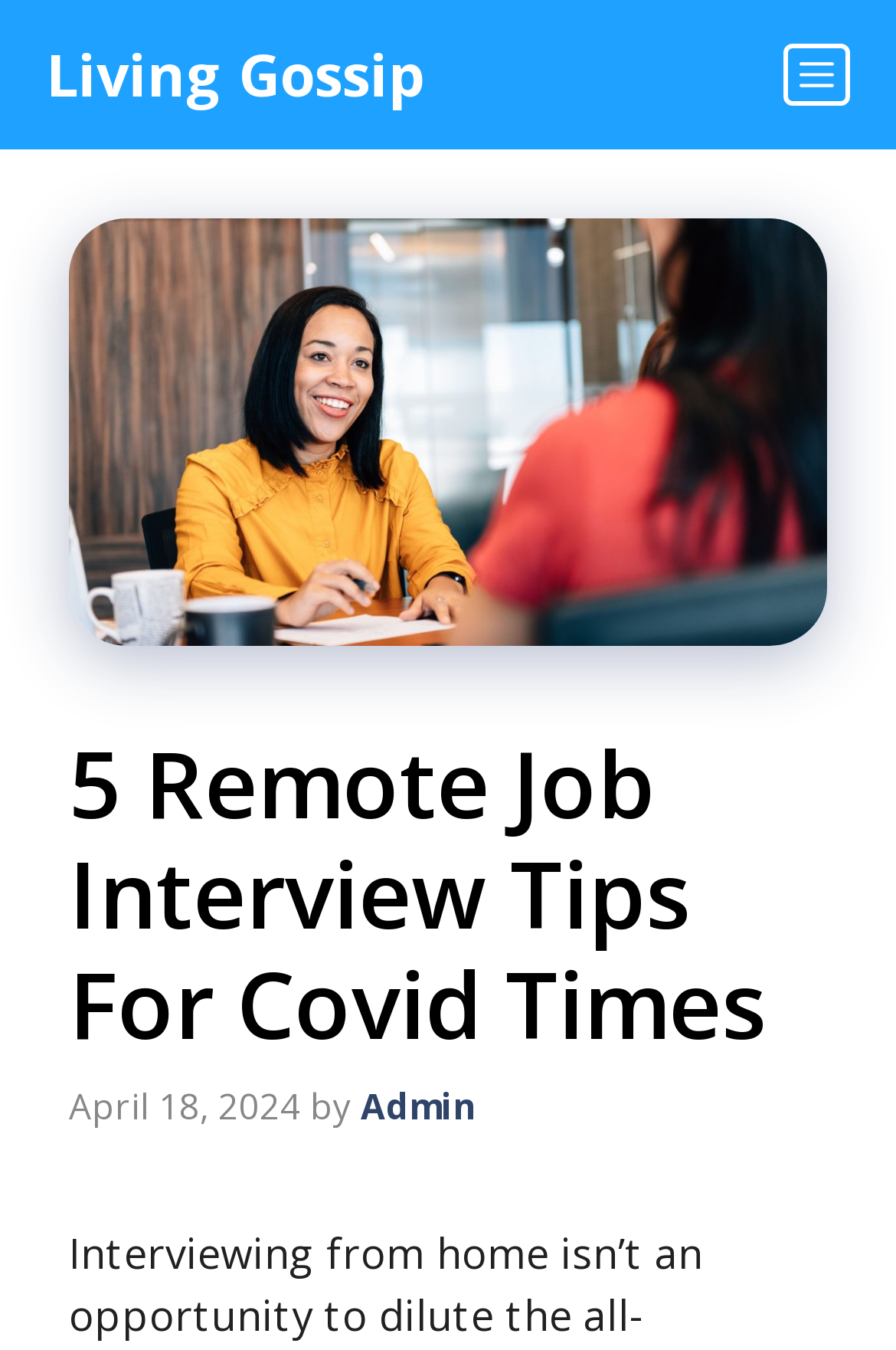Give a concise answer using only one word or phrase for this question:
What is the date of the article?

April 18, 2024